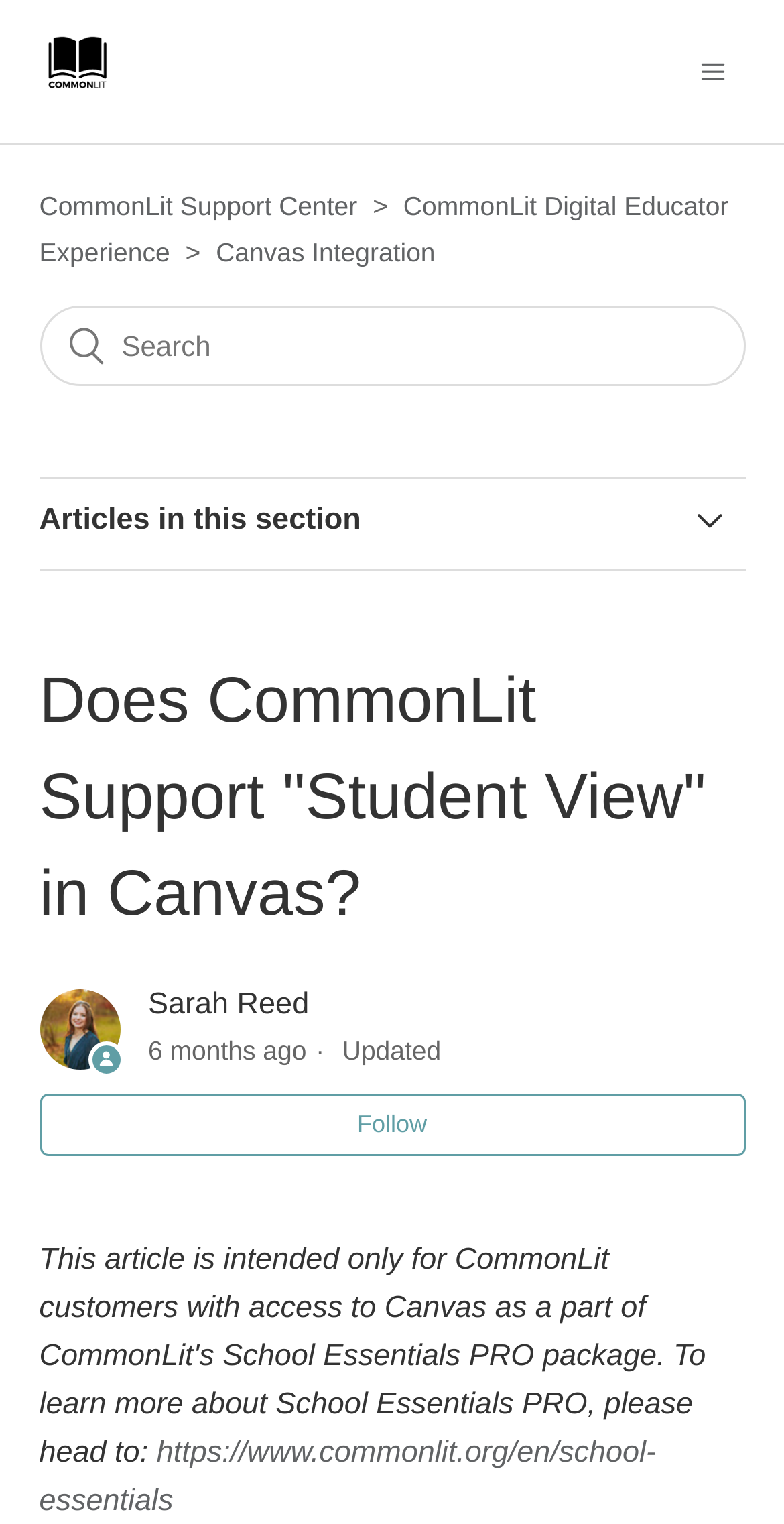Predict the bounding box of the UI element based on the description: "alt="CommonLit Logo"". The coordinates should be four float numbers between 0 and 1, formatted as [left, top, right, bottom].

[0.05, 0.049, 0.145, 0.072]